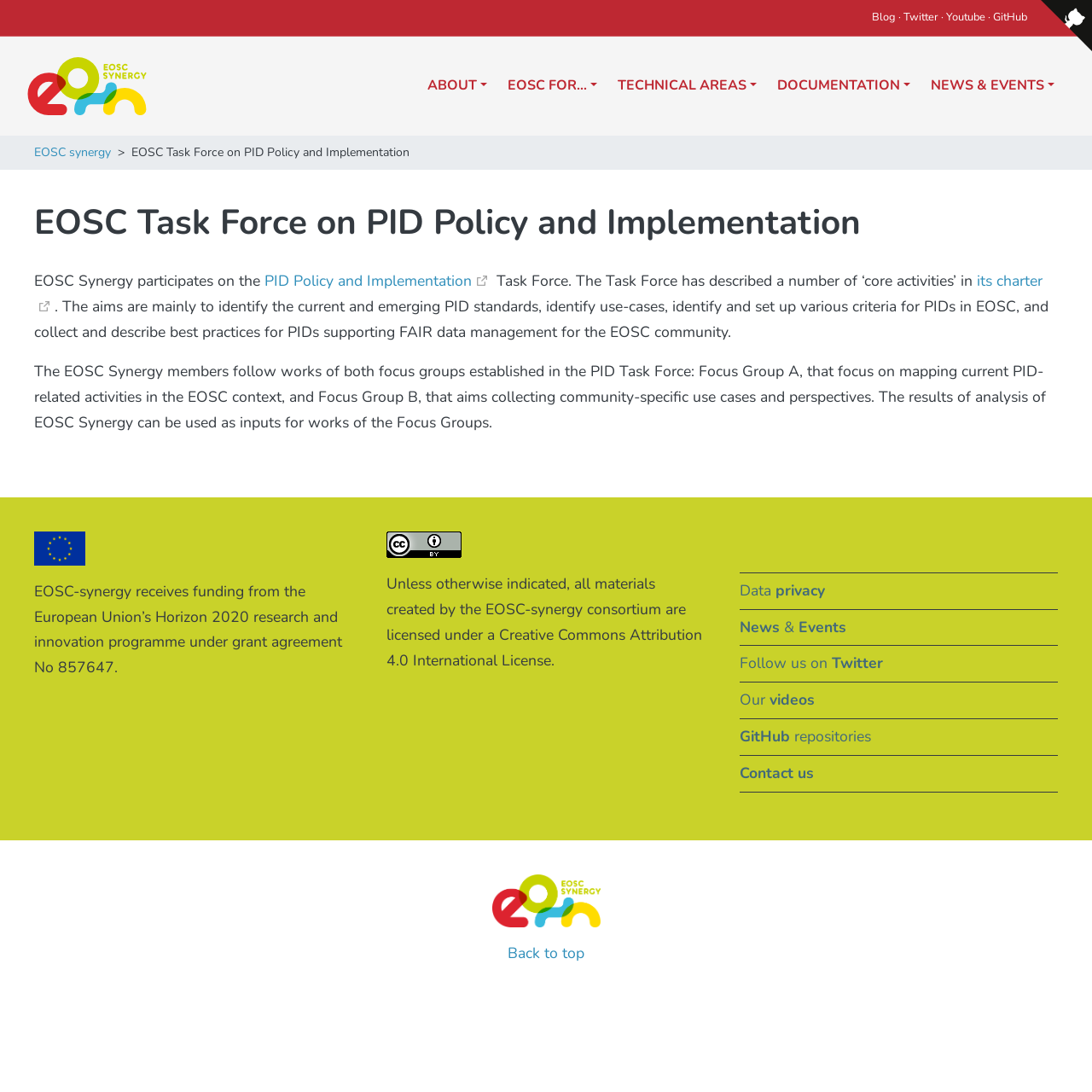Locate the UI element that matches the description GitHub repositories in the webpage screenshot. Return the bounding box coordinates in the format (top-left x, top-left y, bottom-right x, bottom-right y), with values ranging from 0 to 1.

[0.677, 0.659, 0.969, 0.692]